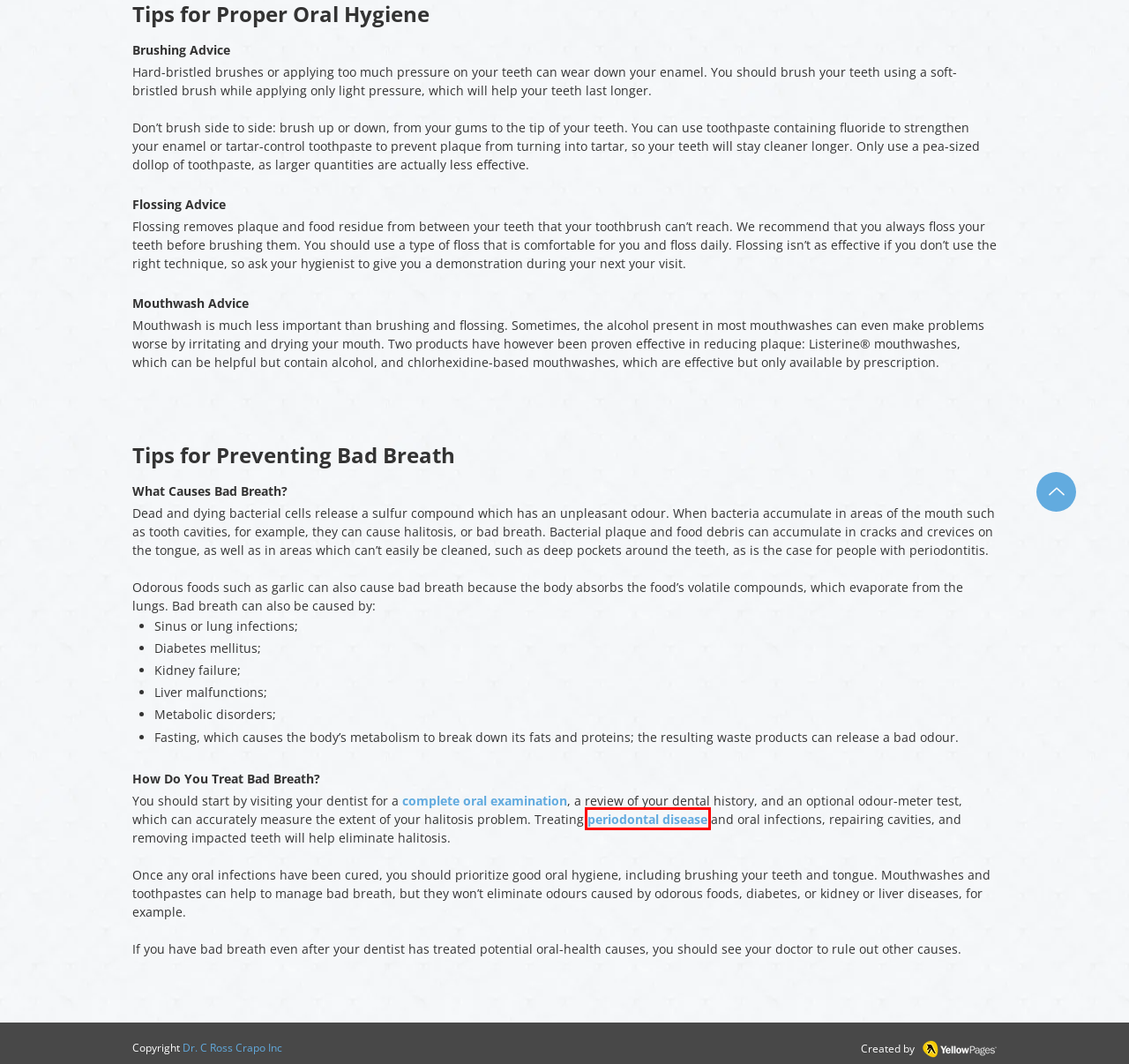You have a screenshot of a webpage with a red rectangle bounding box around an element. Identify the best matching webpage description for the new page that appears after clicking the element in the bounding box. The descriptions are:
A. Dental Advice Victoria | Patient Resources | Dr. Crapo & Associates
B. Periodontal Disease Treatments in Victoria, BC | Dr. C Ross Crapo Inc
C. Preventive Dentistry Victoria | Family Dentistry | Dr. Crapo & Associates
D. Lost Tooth Victoria | Dental Emergencies | Dr. Crapo & Associates
E. Dental Clinic in Victoria | Dr. C Ross Crapo Inc
F. Family Dentist Victoria | About | Dr. Crapo & Associates
G. Dr. C. Ross Crapo & Associates | Virtual Smile Consultation
H. Dental Exam Victoria | Dental Exams | Dr. Crapo & Associates

B